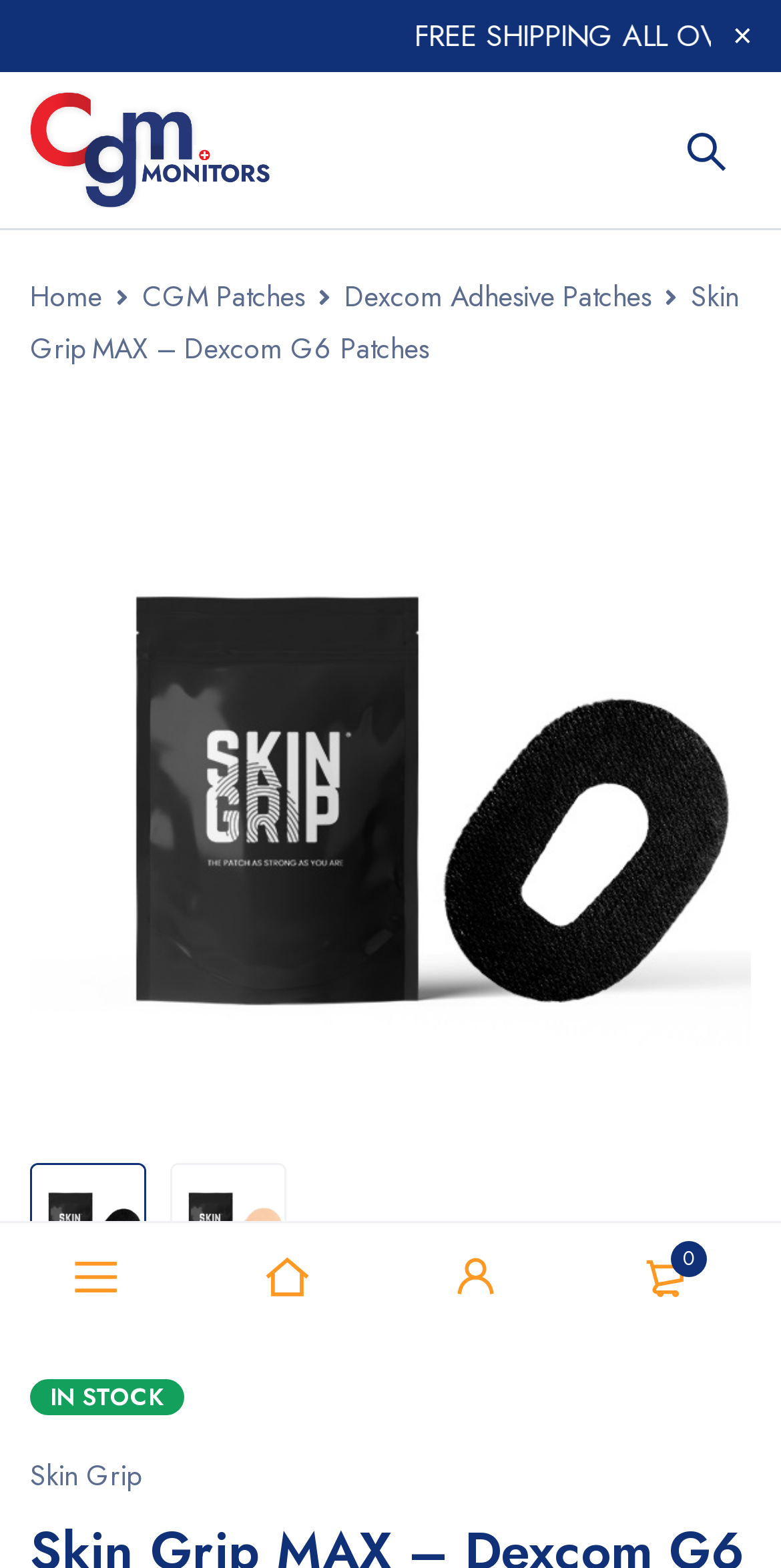Find the bounding box of the web element that fits this description: "CGM Patches".

[0.182, 0.172, 0.39, 0.205]